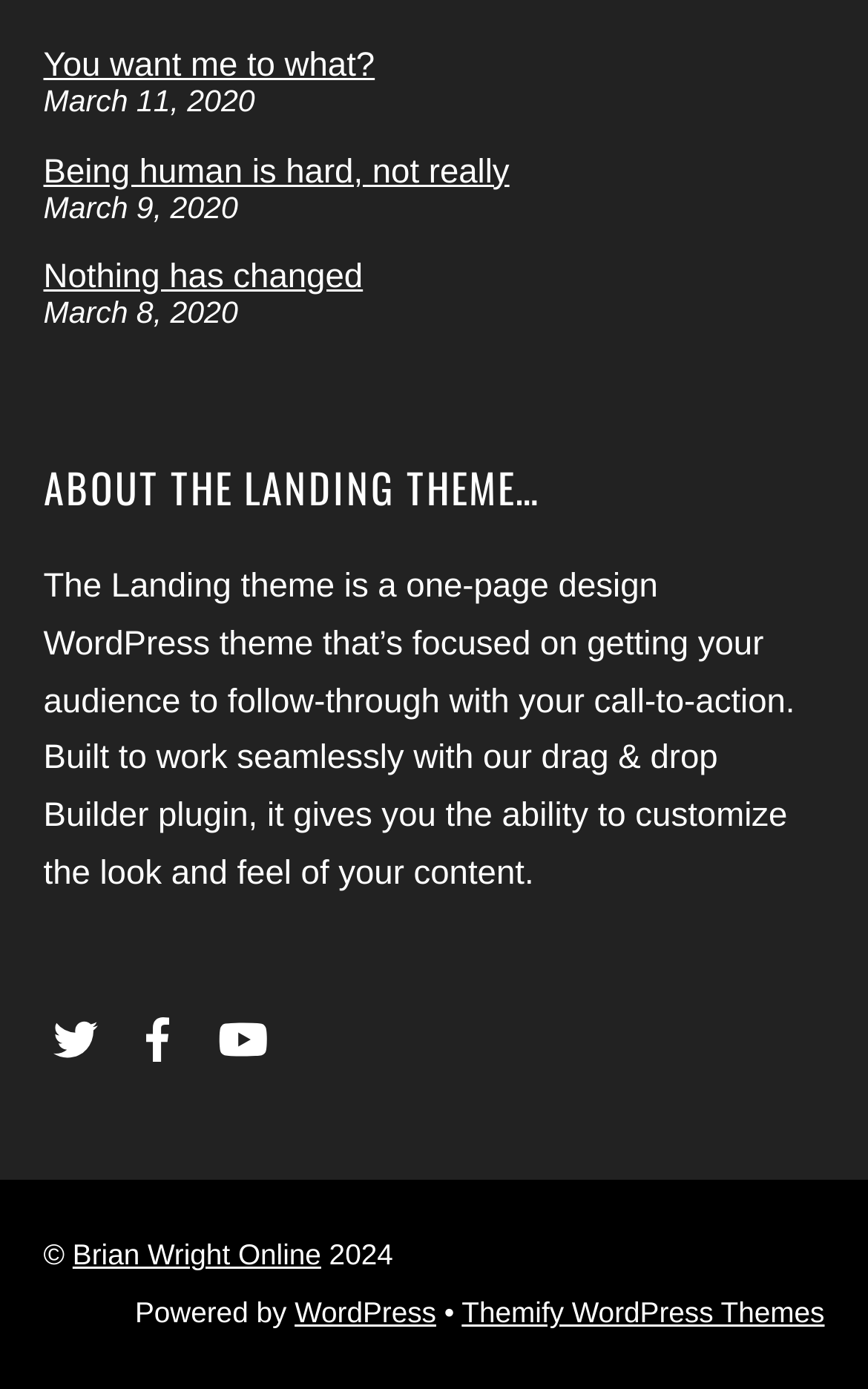Using the provided element description, identify the bounding box coordinates as (top-left x, top-left y, bottom-right x, bottom-right y). Ensure all values are between 0 and 1. Description: You want me to what?

[0.05, 0.034, 0.432, 0.062]